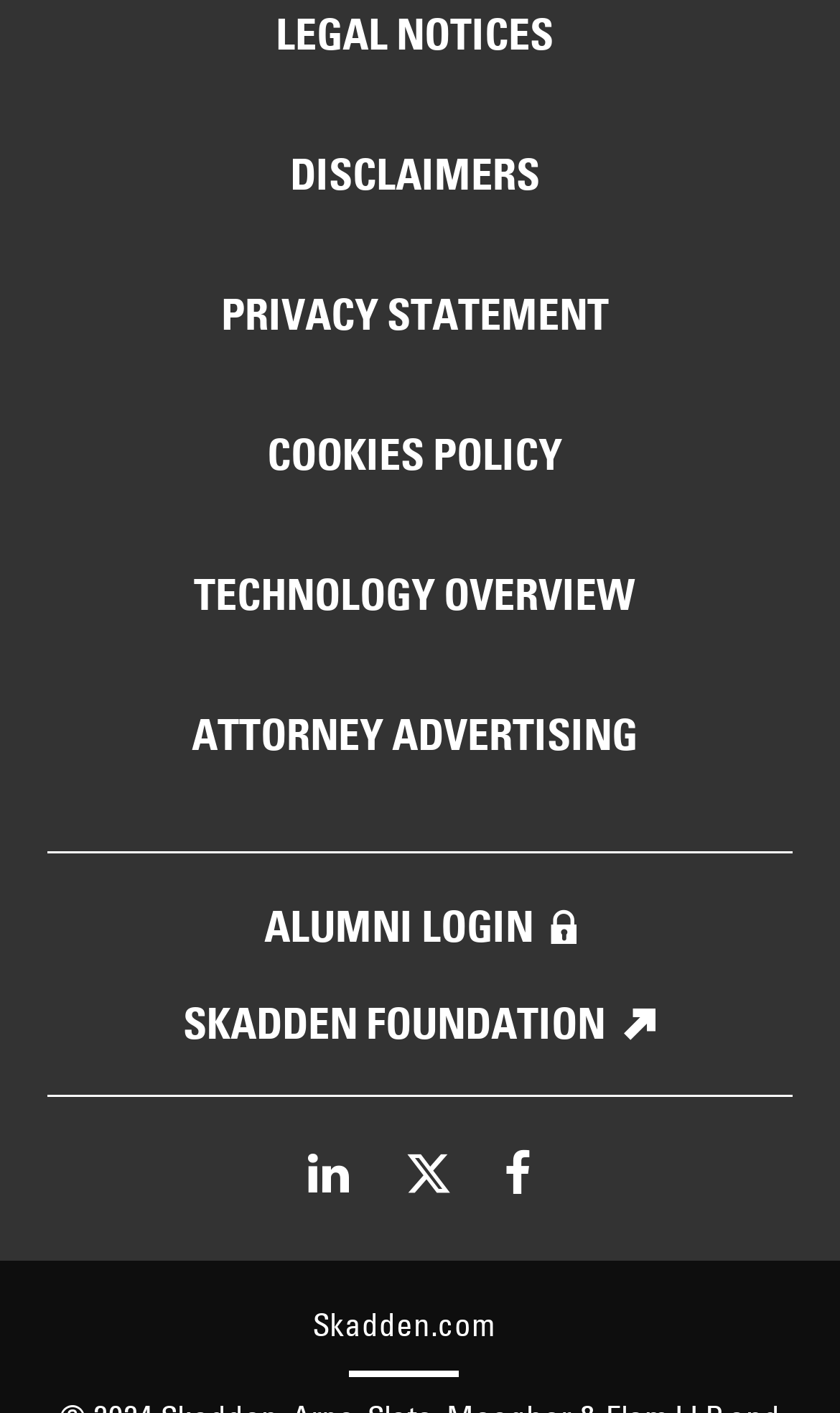What is the first link on the webpage?
Using the image, give a concise answer in the form of a single word or short phrase.

LEGAL NOTICES